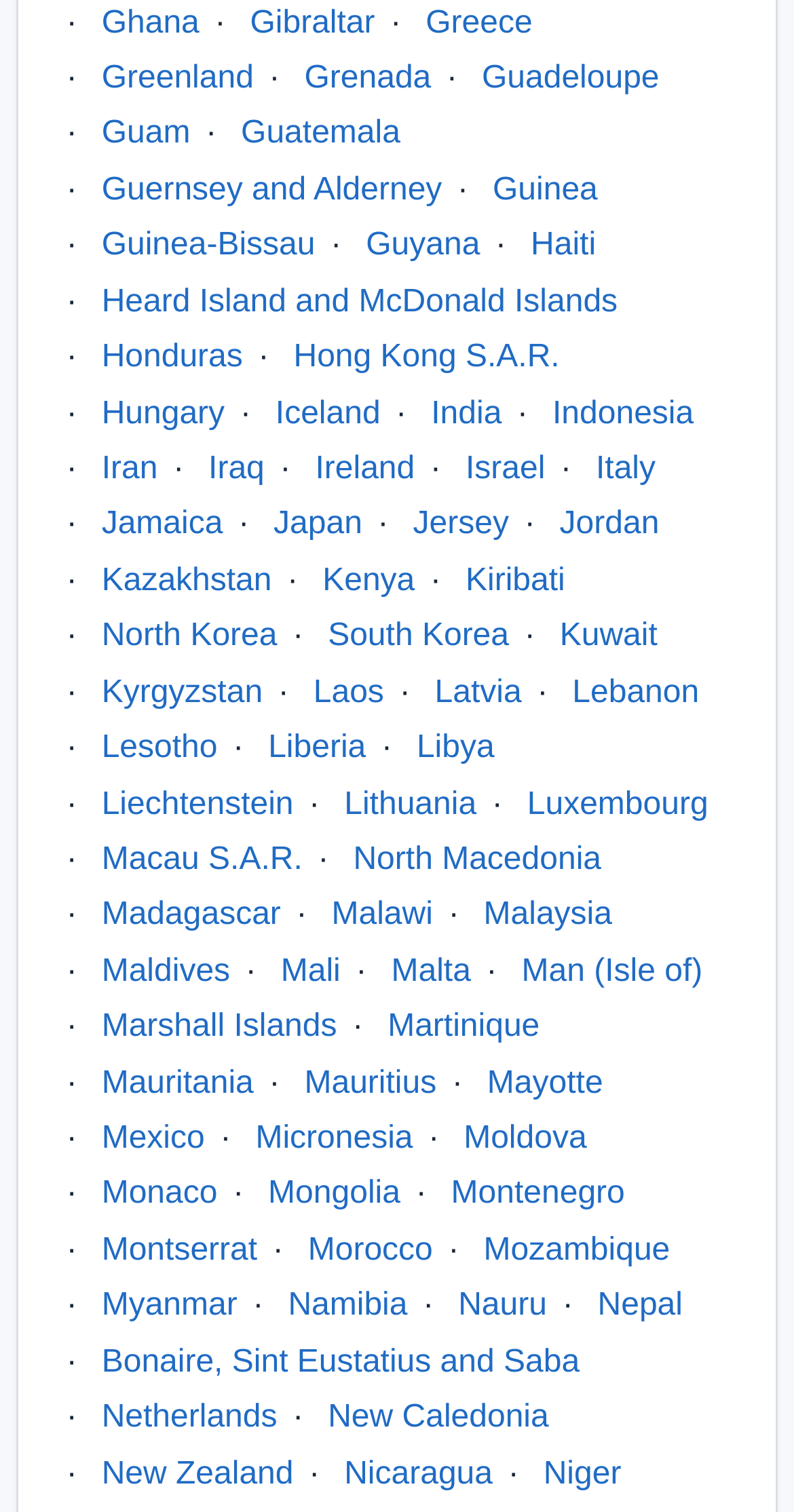Respond with a single word or phrase to the following question: How many countries are listed in the second row?

10